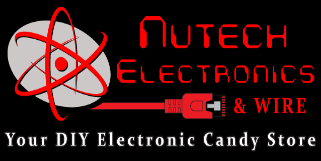Generate a detailed caption for the image.

The image prominently features the logo of Nutech Electronics & Wire, creatively designed with an atomic symbol that emphasizes the company’s focus on electronics. The name "Nutech Electronics" is displayed in bold red letters, enhancing visibility and brand recognition. The logo includes a stylized depiction of a power connector, symbolizing the company’s connection to electronic products. Beneath the main logo, the tagline reads, "Your DIY Electronic Candy Store," conveying a sense of enthusiasm and accessibility for DIY electronics enthusiasts. This imagery effectively represents Nutech as a go-to destination for a diverse range of electronic components and supplies.